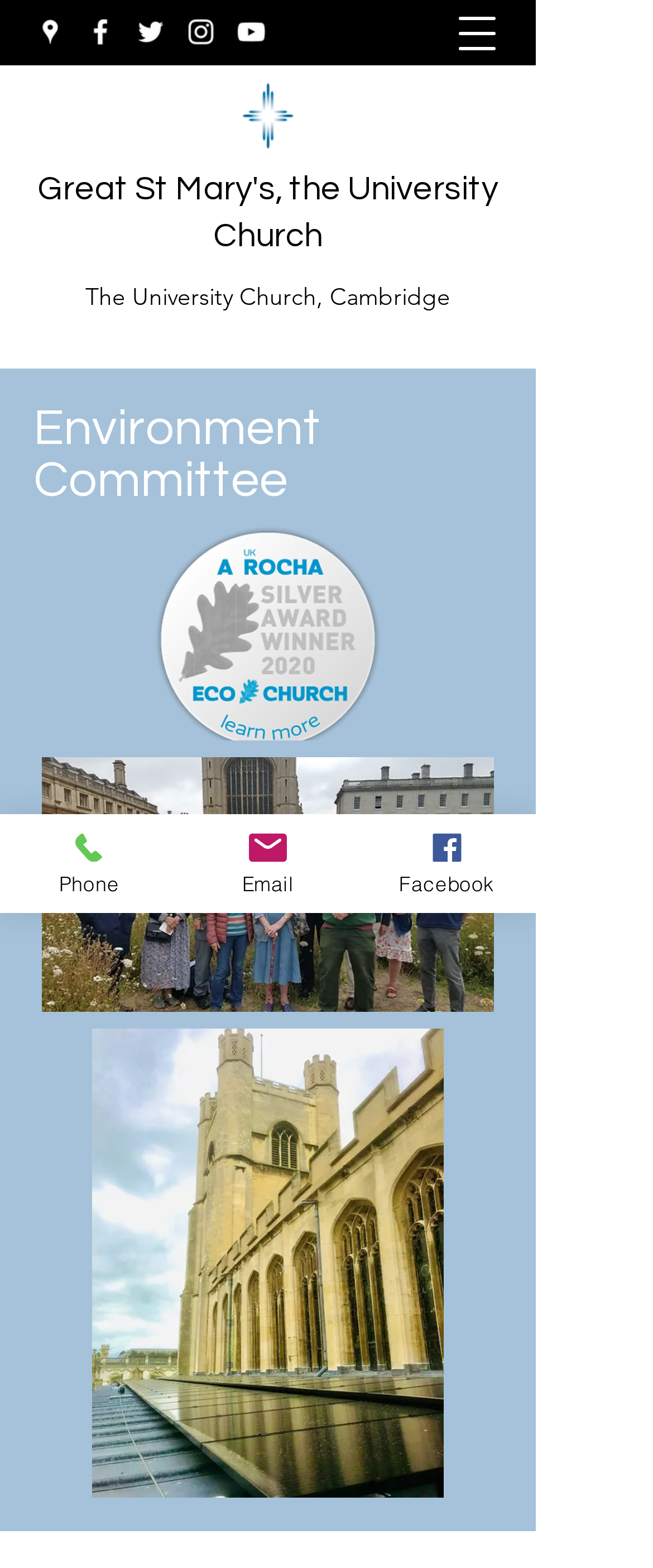Please identify the bounding box coordinates of the clickable area that will fulfill the following instruction: "Call us". The coordinates should be in the format of four float numbers between 0 and 1, i.e., [left, top, right, bottom].

[0.0, 0.519, 0.274, 0.582]